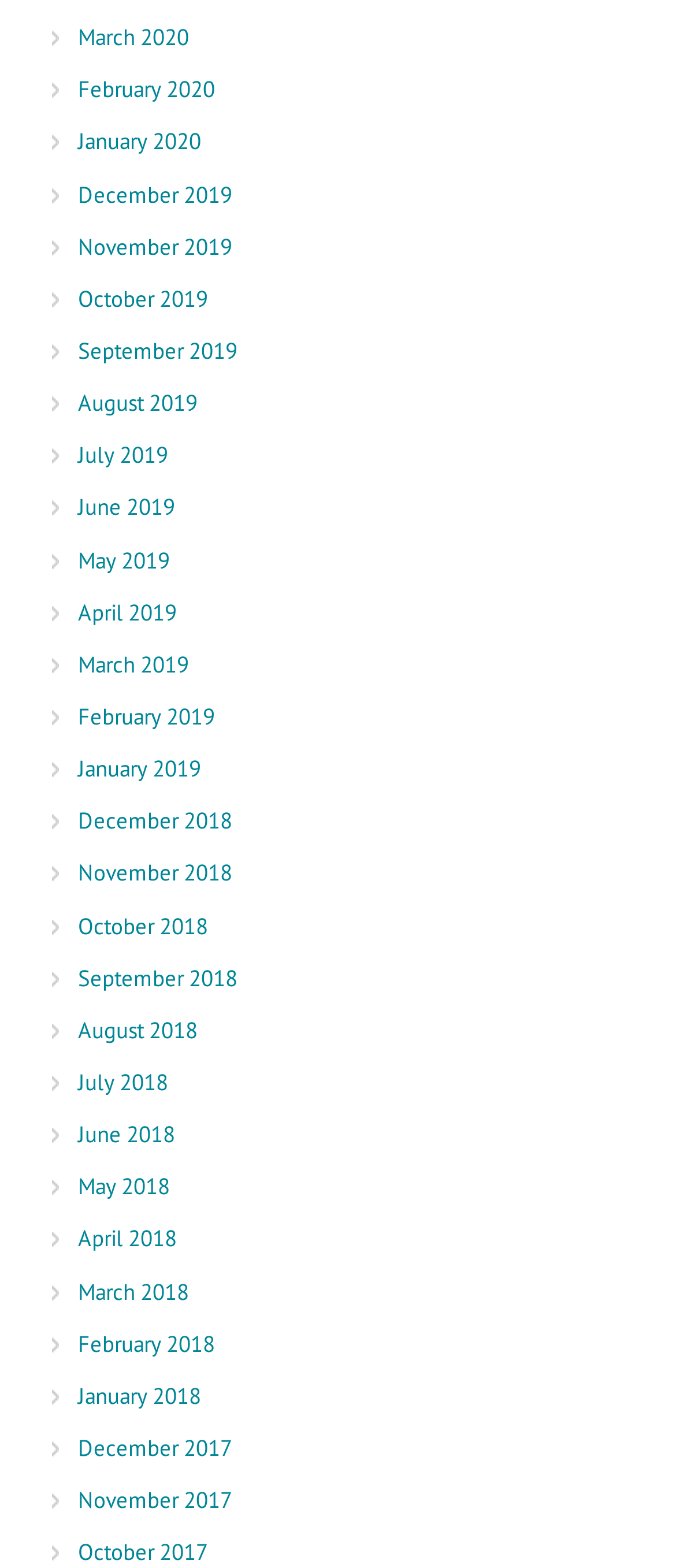Find the bounding box coordinates of the clickable element required to execute the following instruction: "view December 2017". Provide the coordinates as four float numbers between 0 and 1, i.e., [left, top, right, bottom].

[0.115, 0.914, 0.344, 0.933]